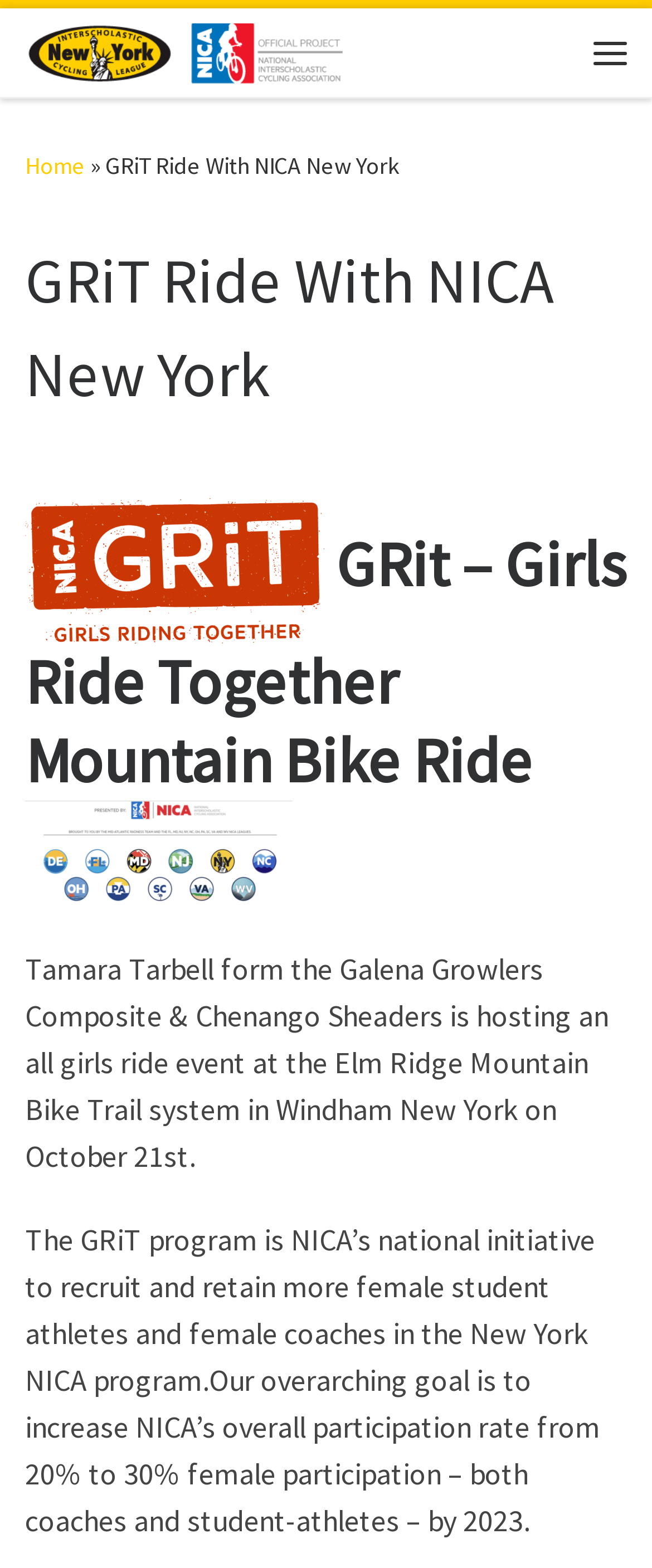Who is hosting the all girls ride event?
Look at the image and respond with a single word or a short phrase.

Tamara Tarbell